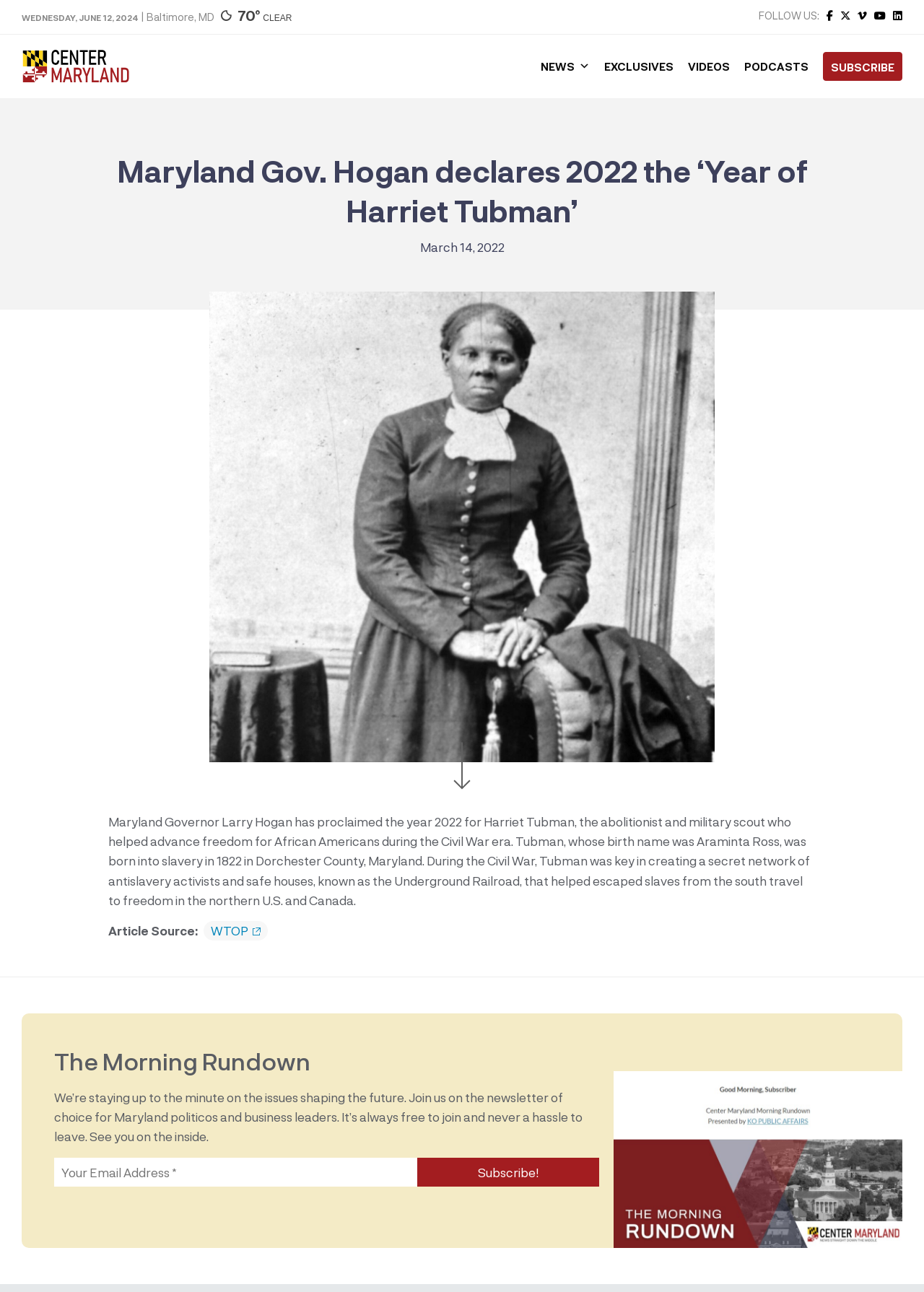Determine the main heading text of the webpage.

Maryland Gov. Hogan declares 2022 the ‘Year of Harriet Tubman’